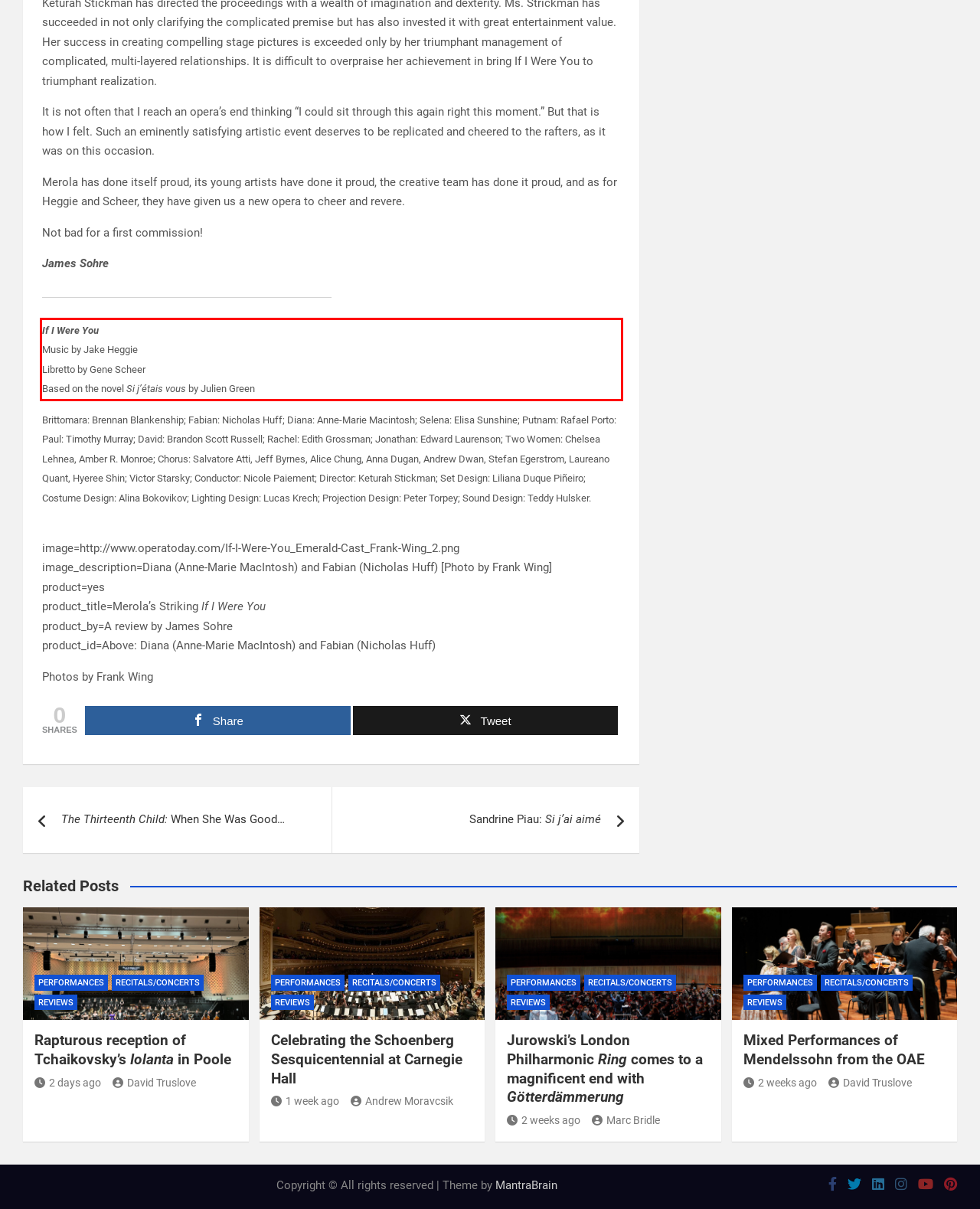You are provided with a screenshot of a webpage containing a red bounding box. Please extract the text enclosed by this red bounding box.

If I Were You Music by Jake Heggie Libretto by Gene Scheer Based on the novel Si j’étais vous by Julien Green